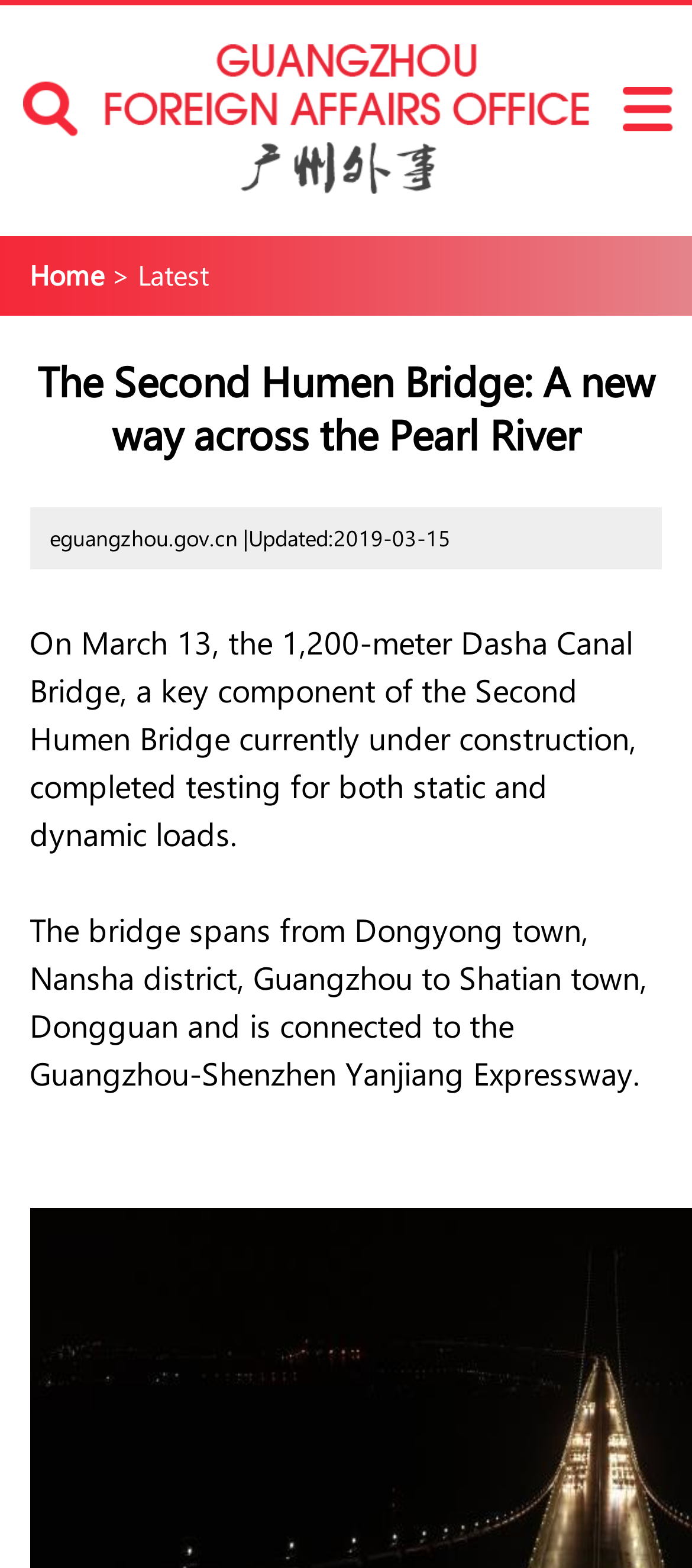What is the date of the update?
Examine the image closely and answer the question with as much detail as possible.

I found the answer by looking at the emphasis element 'Updated:2019-03-15' which provides information about the update date.